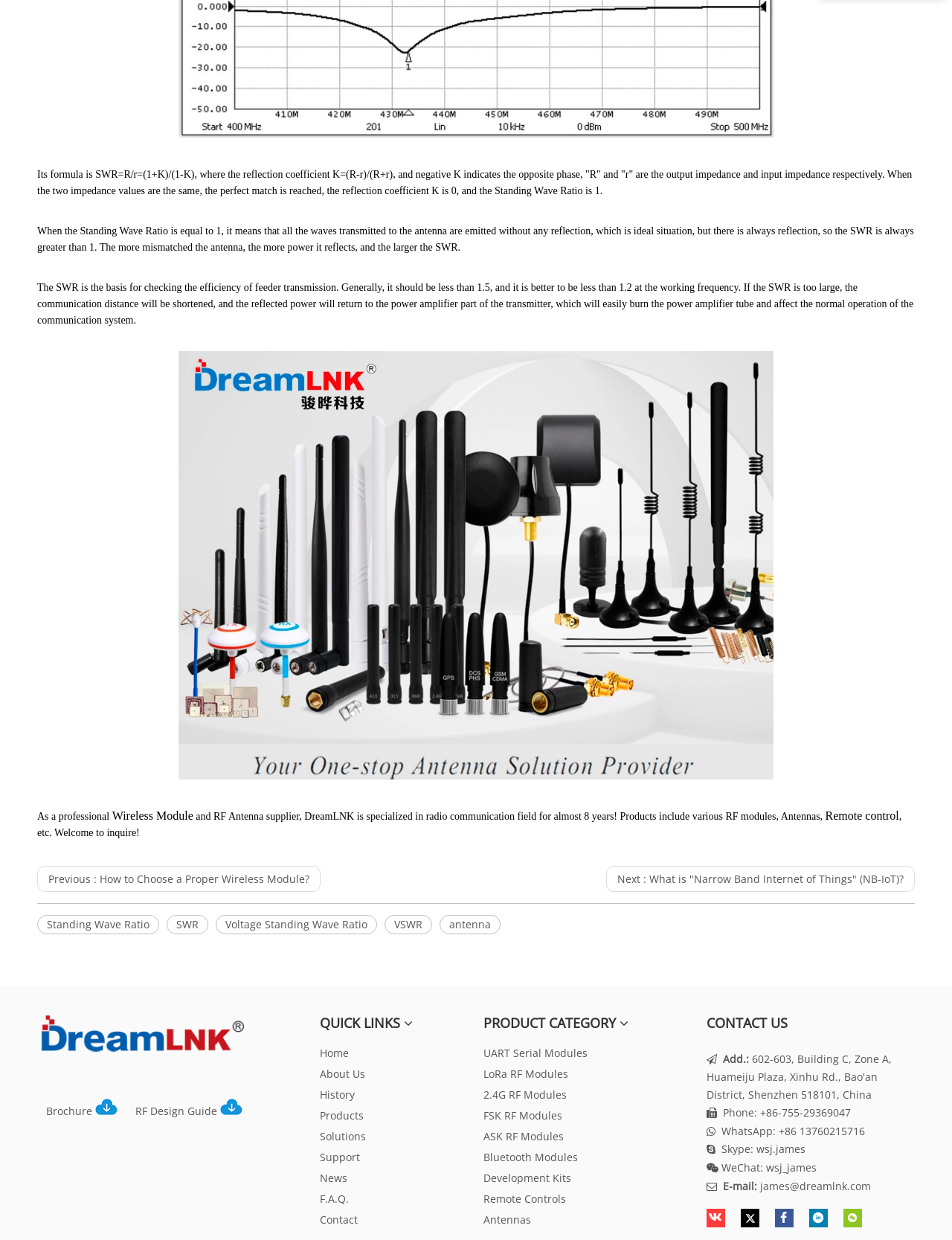What is the ideal Standing Wave Ratio? Refer to the image and provide a one-word or short phrase answer.

1